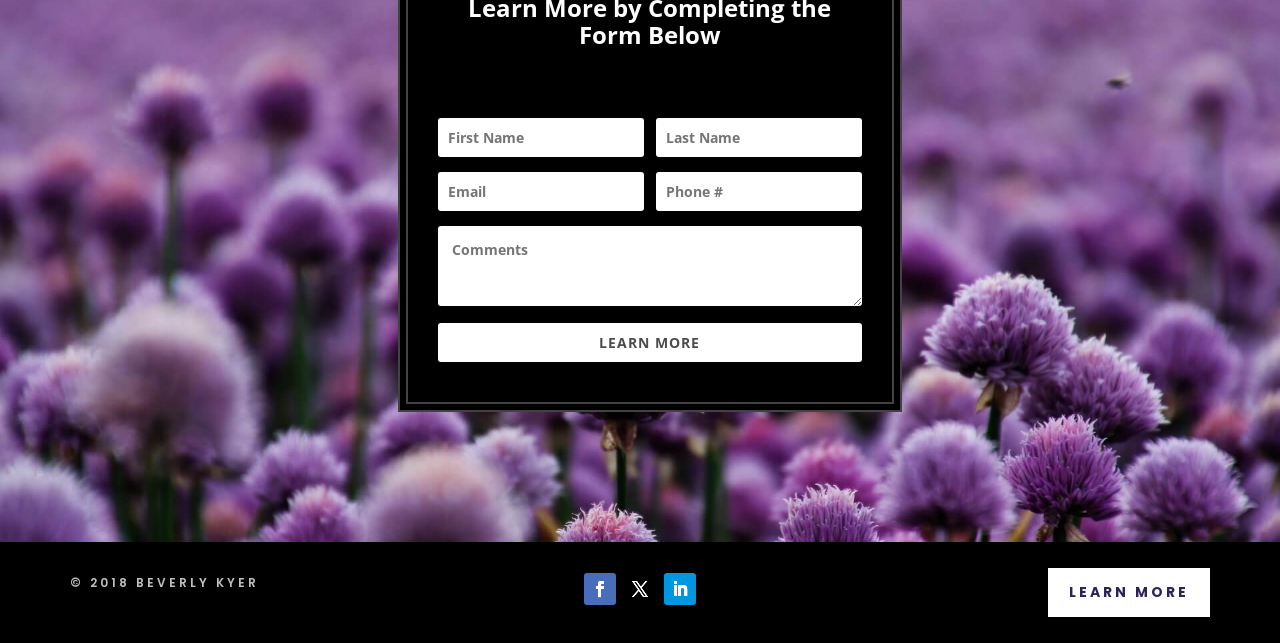What is the purpose of the textboxes?
Please ensure your answer is as detailed and informative as possible.

The textboxes are labeled as 'First Name', 'Last Name', 'Email', 'Phone #', and 'Comments', which suggests that they are meant to collect personal information from the user, likely for contact or registration purposes.